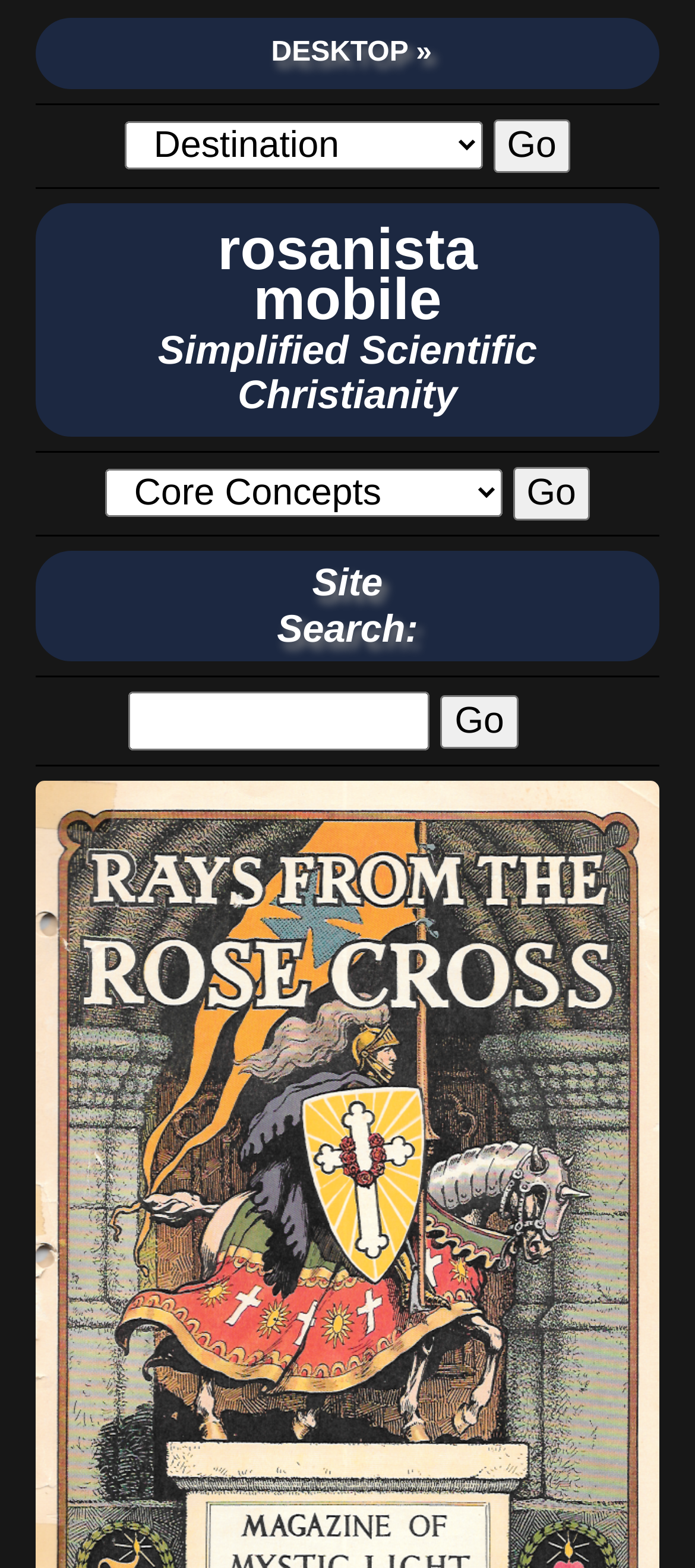Could you find the bounding box coordinates of the clickable area to complete this instruction: "Share the article on social media"?

None